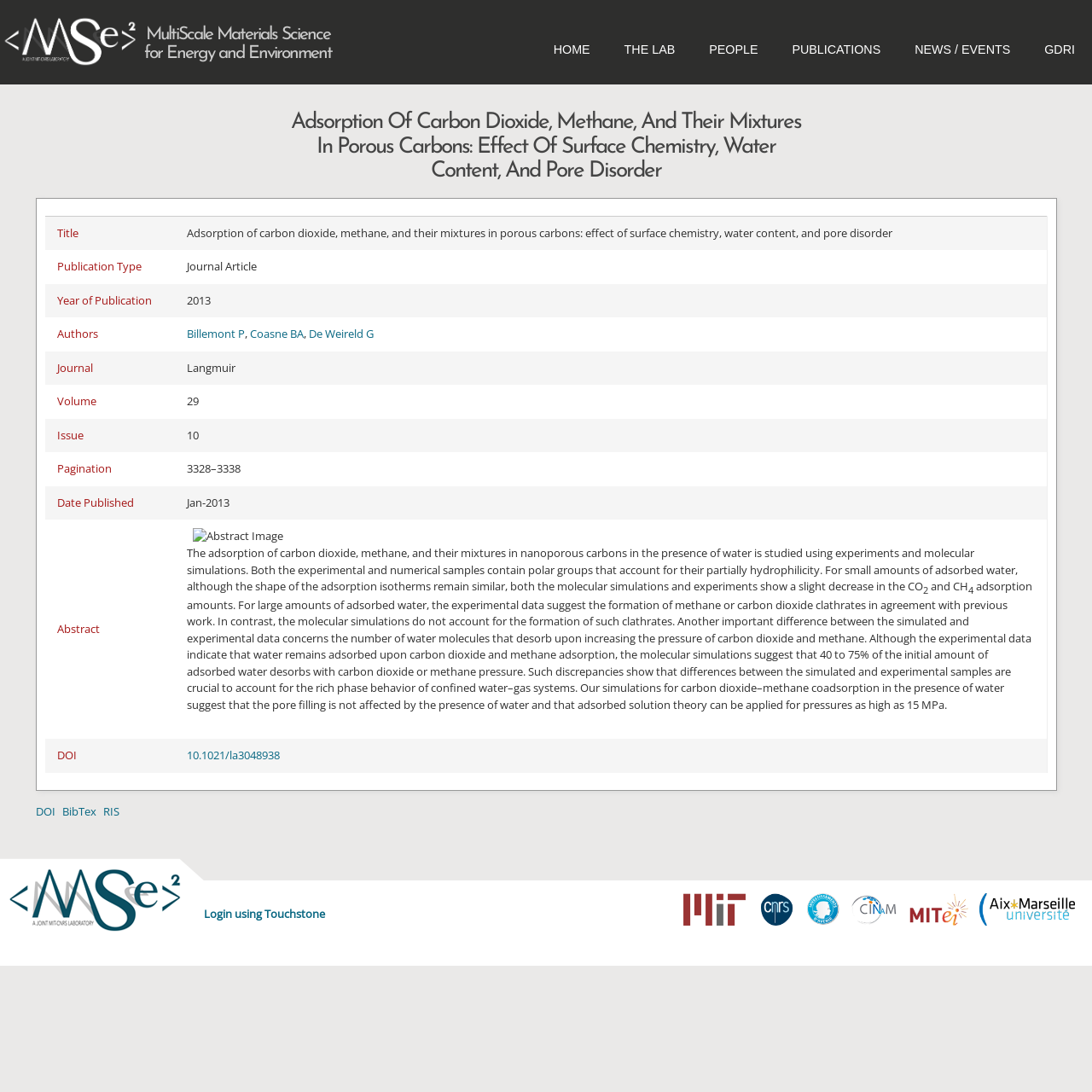Pinpoint the bounding box coordinates for the area that should be clicked to perform the following instruction: "View the publication details".

[0.041, 0.198, 0.959, 0.229]